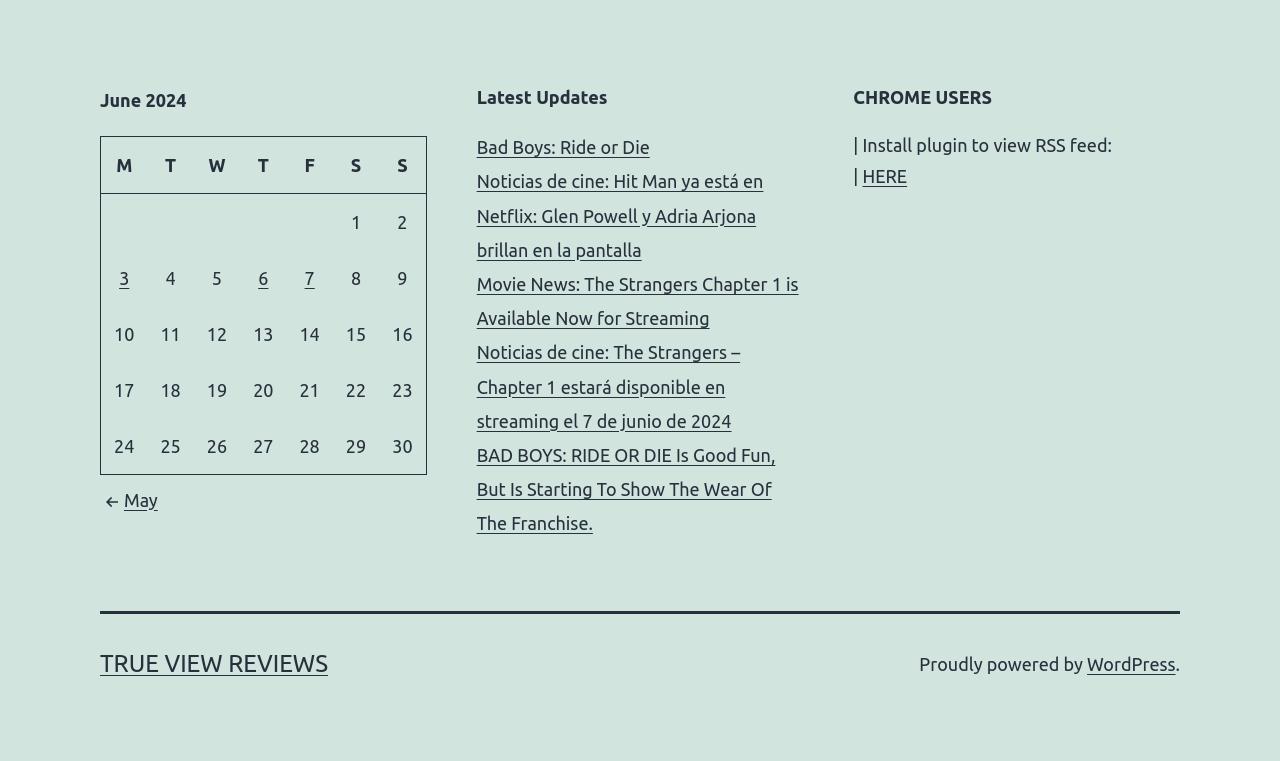Please answer the following question using a single word or phrase: 
What is the title of the section below the table?

Latest Updates